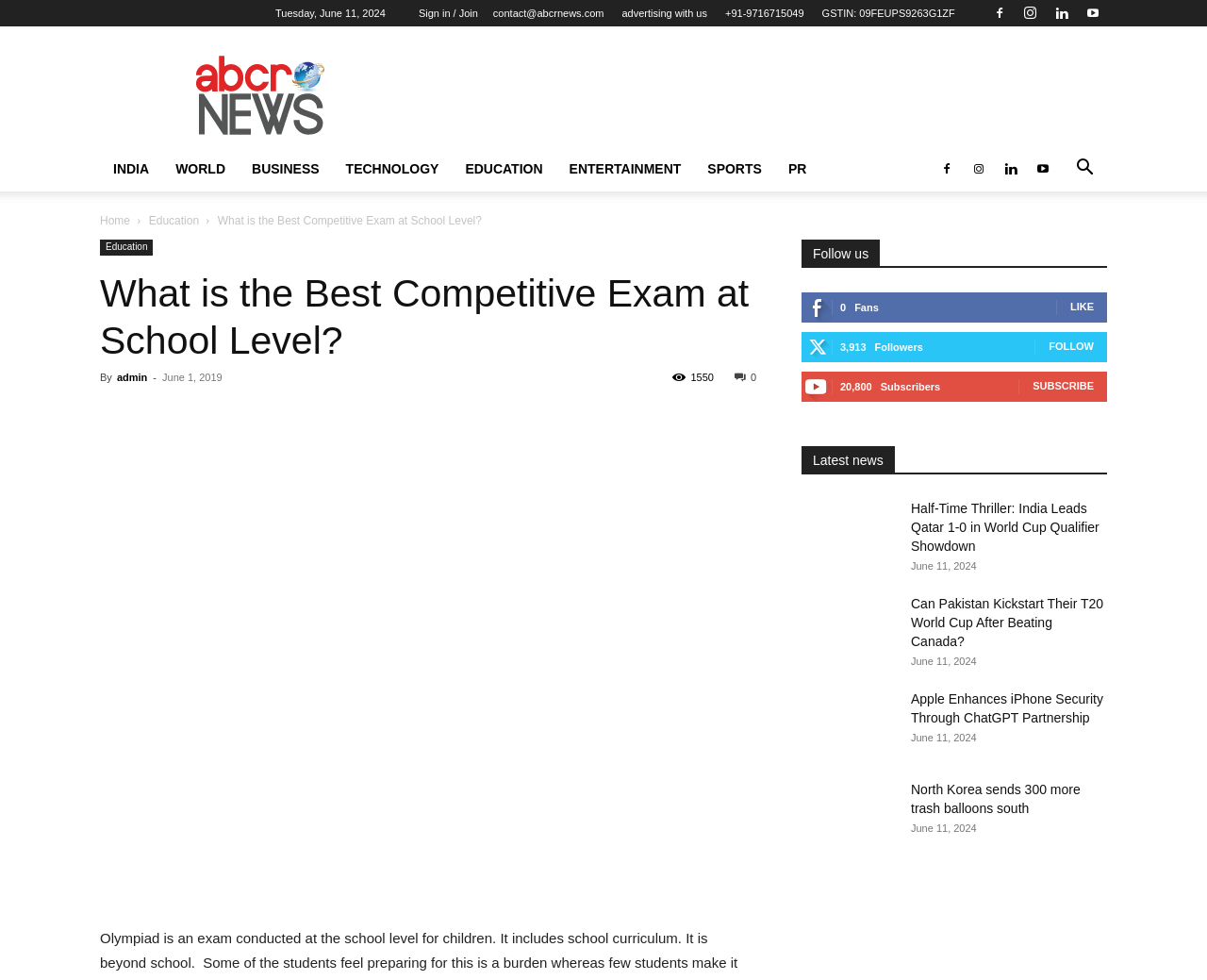From the element description Sign in / Join, predict the bounding box coordinates of the UI element. The coordinates must be specified in the format (top-left x, top-left y, bottom-right x, bottom-right y) and should be within the 0 to 1 range.

[0.347, 0.008, 0.396, 0.019]